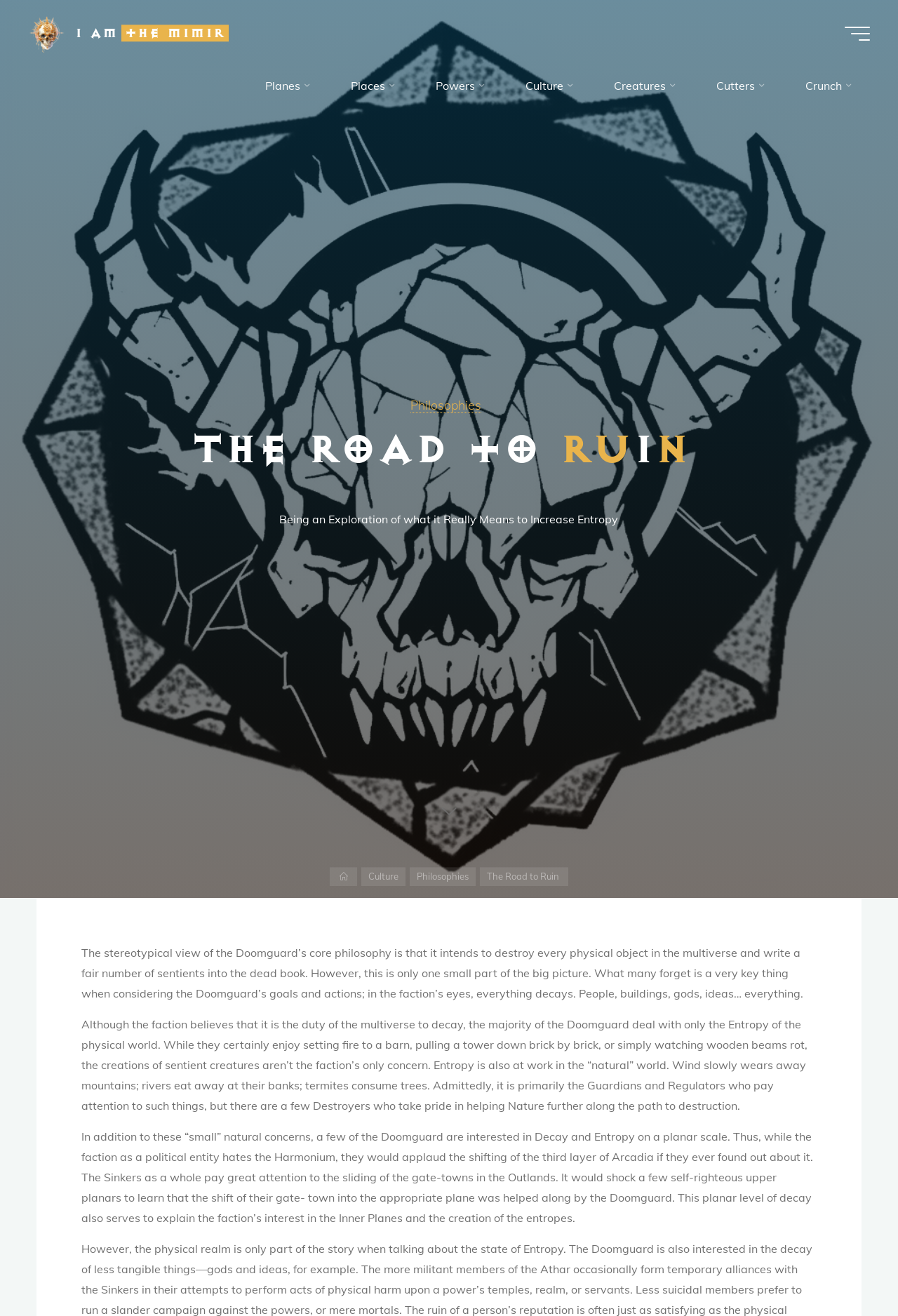Answer the question using only one word or a concise phrase: What is the text of the first emphasis element?

T